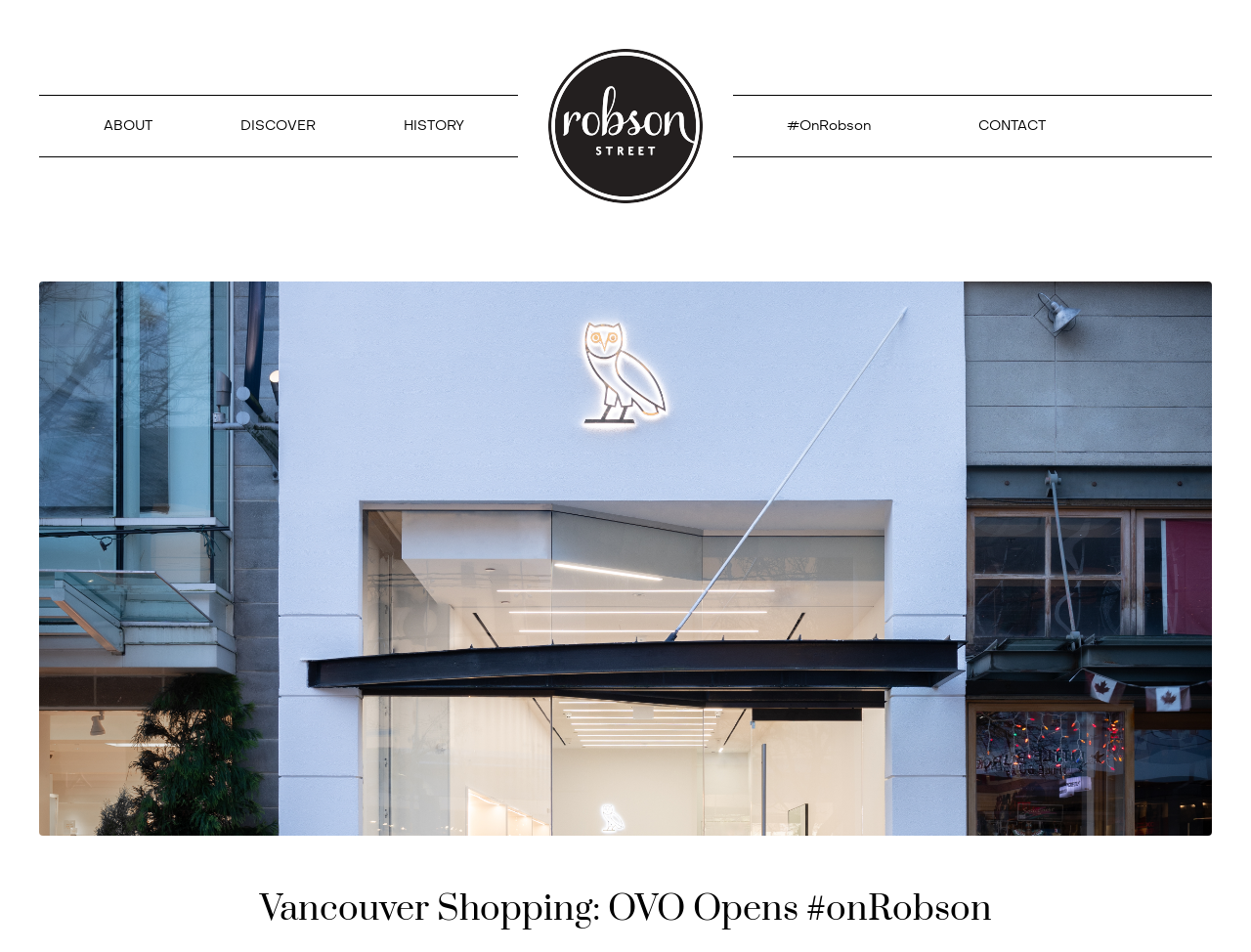Summarize the webpage in an elaborate manner.

The webpage is about the Robson Street Business Association, specifically highlighting the opening of October's Very Own (OVO), a clothing label founded by Drake and his tour manager Oliver El-Khatib. 

At the top of the page, there are four links: "HISTORY", "DISCOVER", "ABOUT", and "#OnRobson", positioned from left to right. Below these links, there is a prominent image that takes up a significant portion of the top section of the page. 

On the top-right corner, there is another link, "CONTACT", which is positioned above a header that displays the title "Vancouver Shopping: OVO Opens #onRobson". This title is located near the bottom of the page.